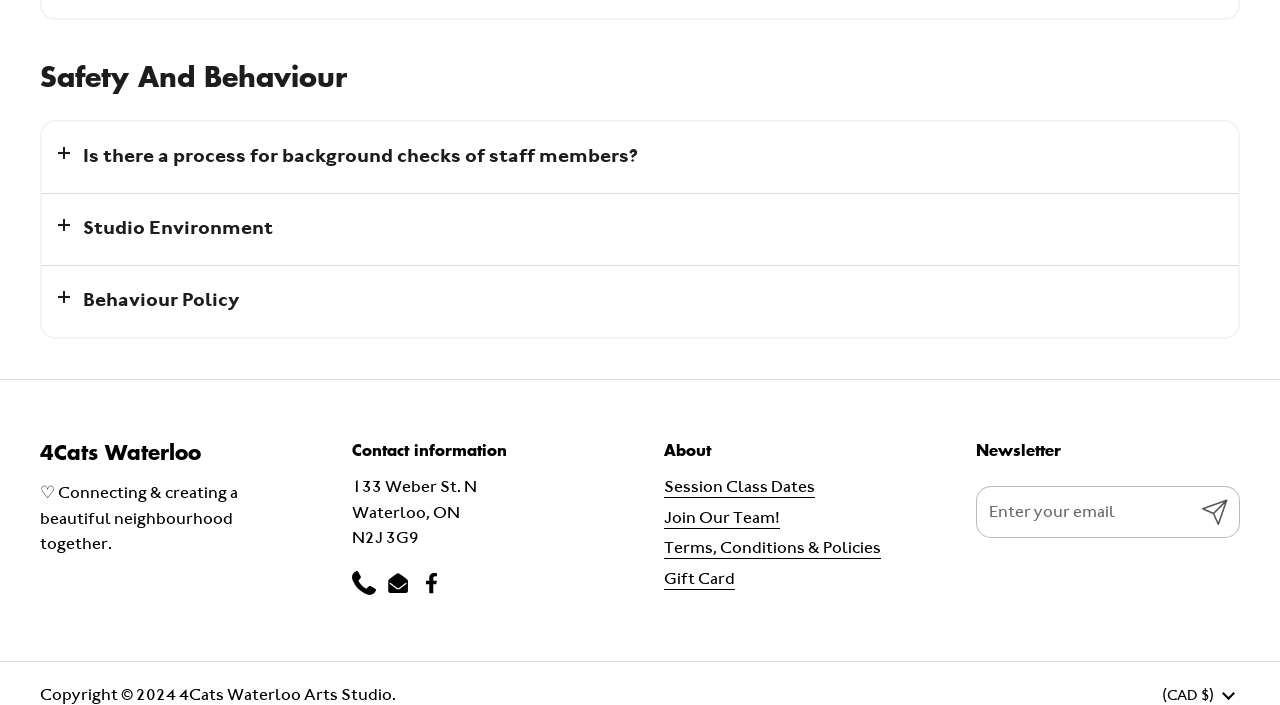Determine the bounding box coordinates of the clickable element to complete this instruction: "Click the 'Submit' button". Provide the coordinates in the format of four float numbers between 0 and 1, [left, top, right, bottom].

[0.93, 0.689, 0.969, 0.762]